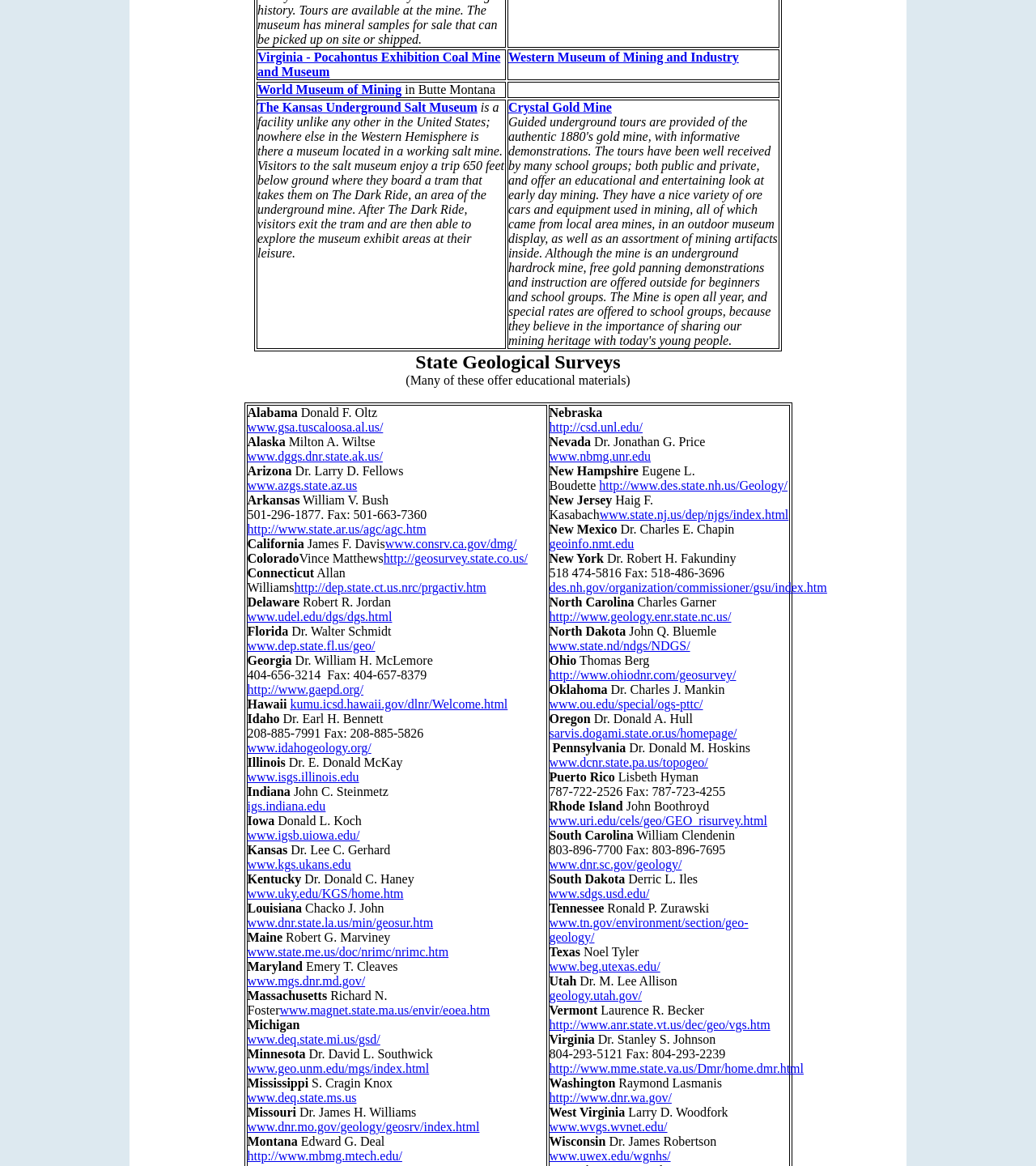Utilize the information from the image to answer the question in detail:
What is the website of the Idaho Geological Survey?

I found the answer by looking at the link element with the text 'www.idahogeology.org/' which is associated with the Idaho Geological Survey.